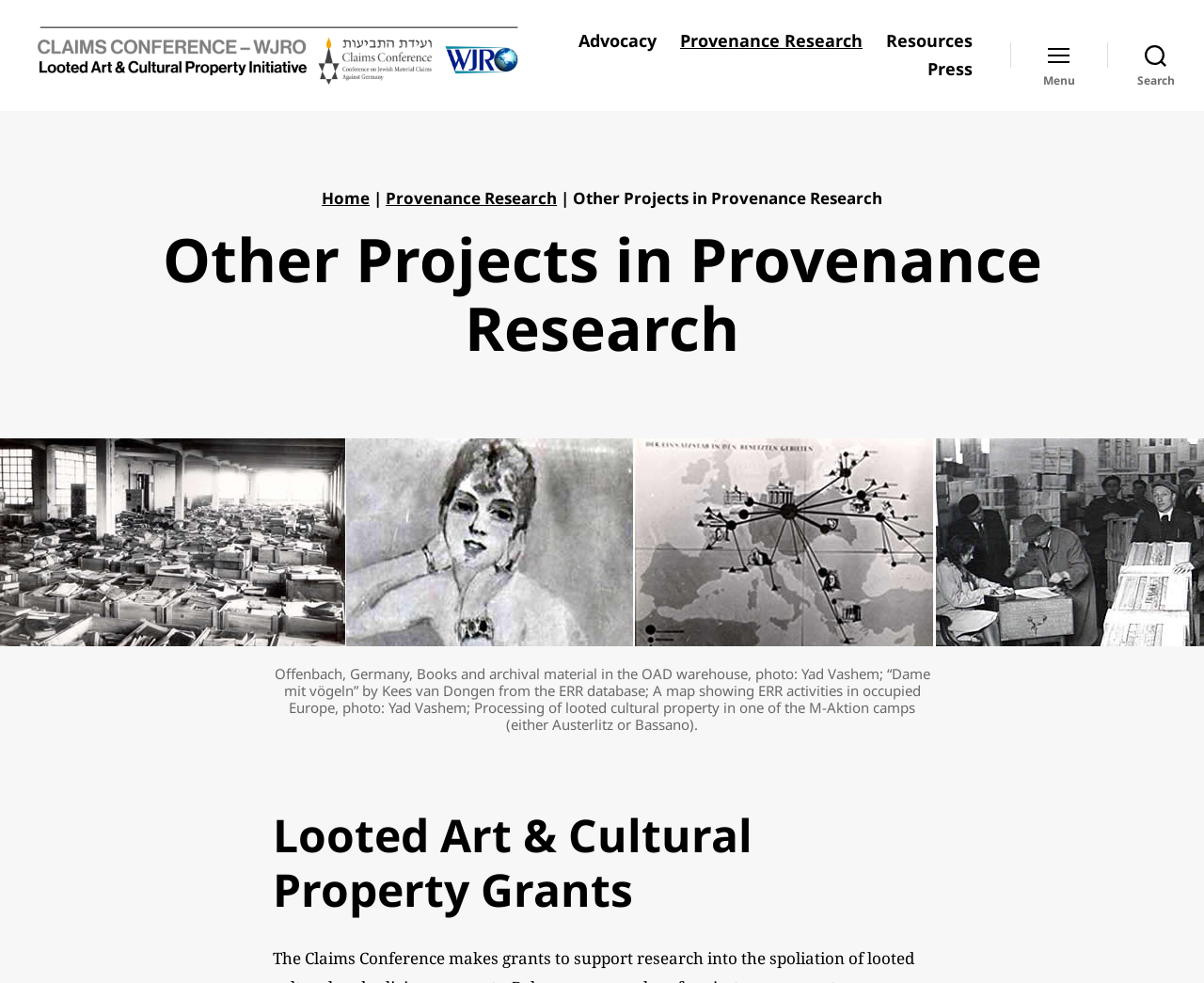Summarize the contents and layout of the webpage in detail.

The webpage is about the Holocaust Looted Art and Cultural Property Initiative, with a focus on grants for research into looted cultural and religious property. At the top left, there is a link and an image with the same name as the initiative. Below this, there is a horizontal navigation menu with four links: Advocacy, Provenance Research, Resources, and Press.

On the top right, there are two buttons: Menu and Search. When the Search button is expanded, a header section appears with links to Home and Provenance Research, as well as a static text element with a vertical bar. Below this, there is a heading that reads "Other Projects in Provenance Research".

The main content of the page is divided into two sections. On the left, there is a figure with an image that shows various scenes related to looted cultural property, including books and archival material, a painting, a map, and a processing camp. Below the image, there is a figcaption element.

On the right, there is a heading that reads "Looted Art & Cultural Property Grants", which is followed by a description of the grants and examples of projects supported by the Claims Conference.